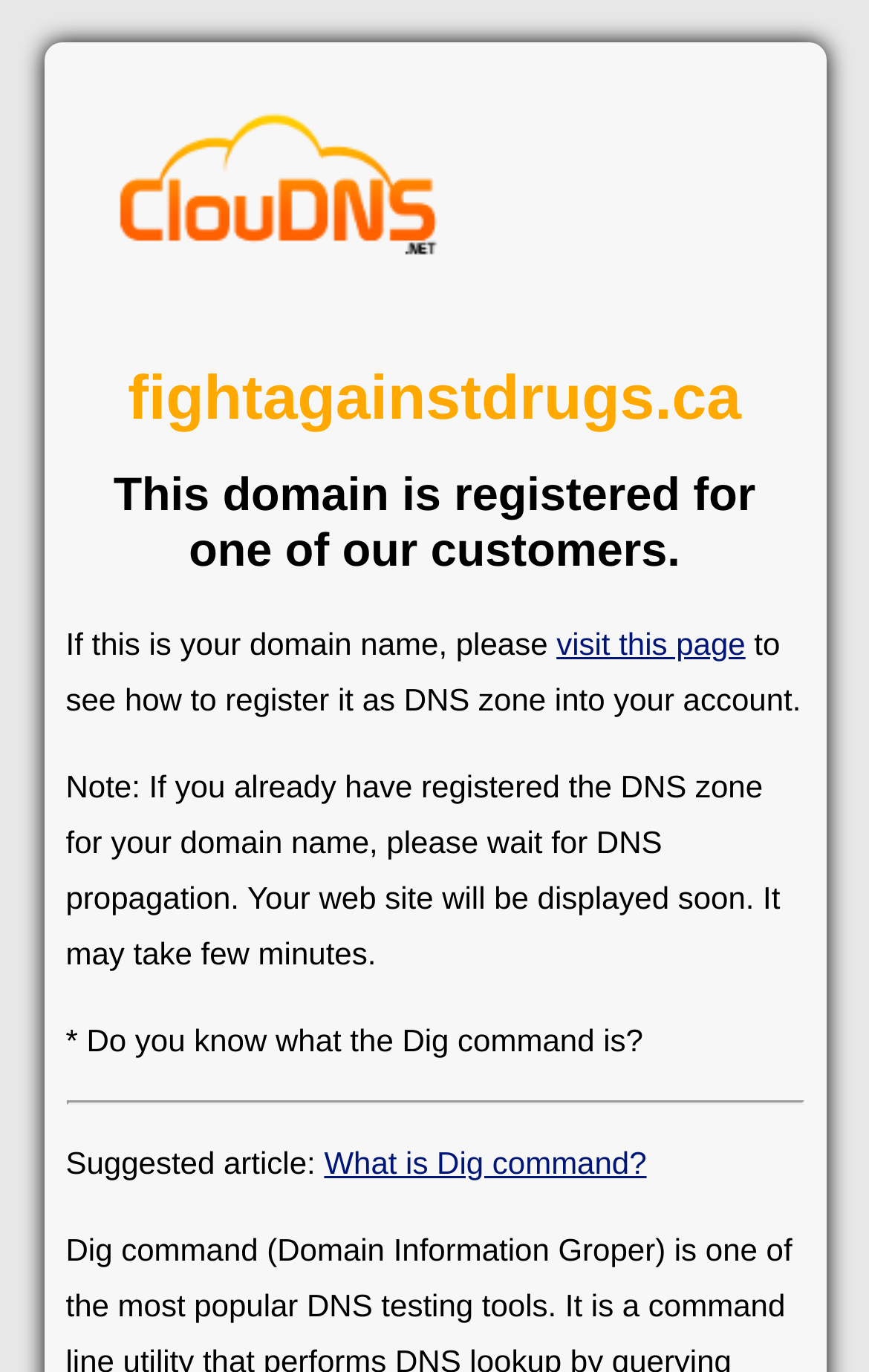Describe in detail what you see on the webpage.

The webpage appears to be a domain registration page for "fightagainstdrugs.ca". At the top, there is a link to "Cloud DNS" accompanied by an image, positioned near the top-left corner of the page. Below this, there are two headings: the first displays the domain name "fightagainstdrugs.ca", and the second explains that this domain is registered for one of their customers.

In the middle section of the page, there is a paragraph of text that informs the user what to do if this is their domain name, with a link to "visit this page" to register it as a DNS zone into their account. Below this, there is a note explaining that if the DNS zone is already registered, the user should wait for DNS propagation, and their website will be displayed soon.

Further down the page, there is a question "* Do you know what the Dig command is?" followed by a horizontal separator. Below the separator, there is a suggested article with a link to "What is Dig command?".

Overall, the page has a simple layout with a focus on providing information and guidance to users who have registered a domain name.